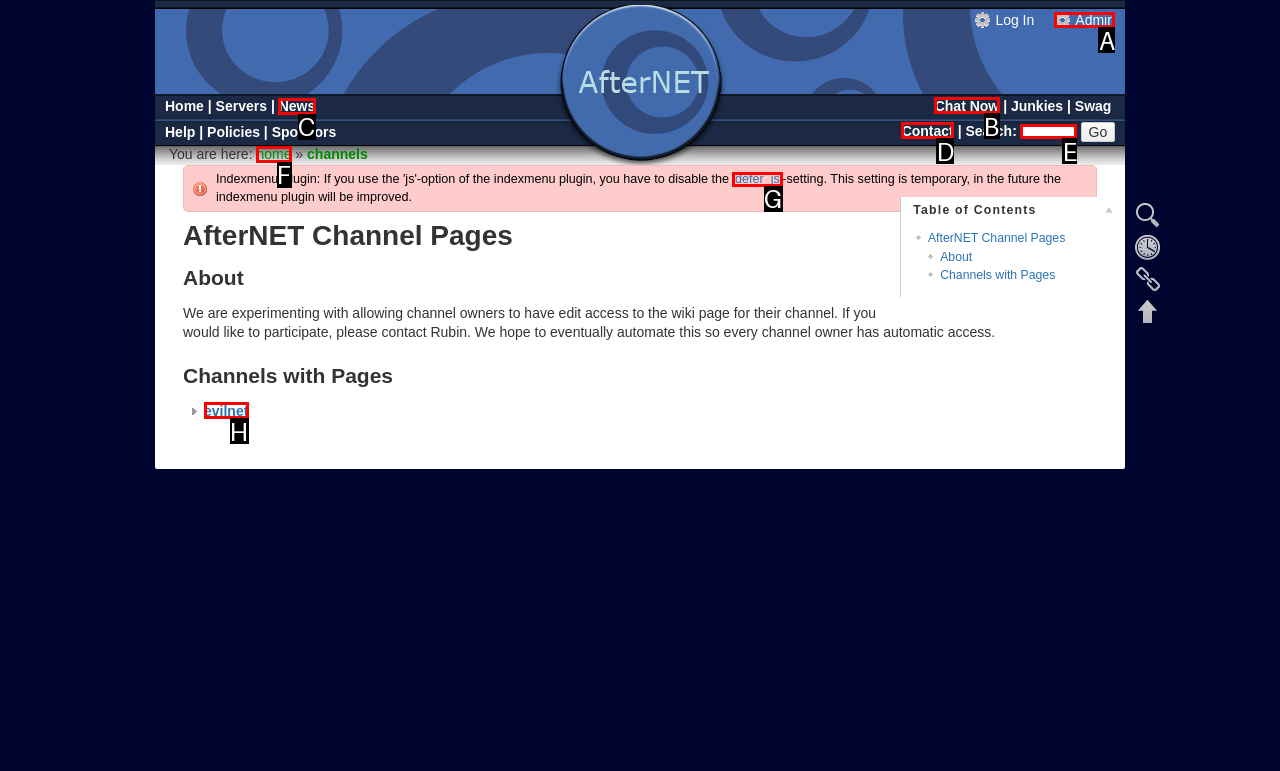Select the letter of the element you need to click to complete this task: Click on the 'Admin' link
Answer using the letter from the specified choices.

A